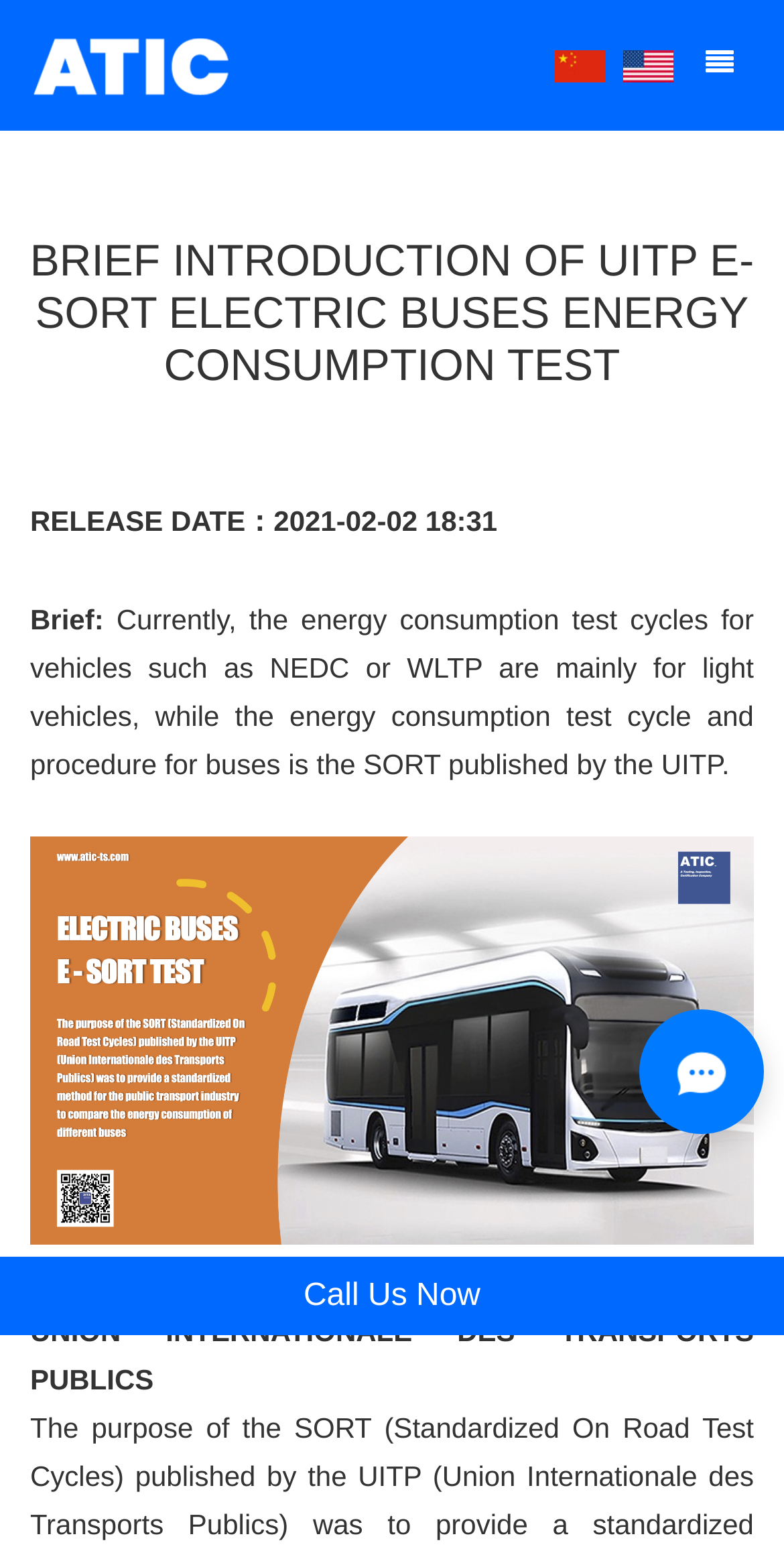Please provide the bounding box coordinate of the region that matches the element description: Call Us Now. Coordinates should be in the format (top-left x, top-left y, bottom-right x, bottom-right y) and all values should be between 0 and 1.

[0.0, 0.806, 1.0, 0.856]